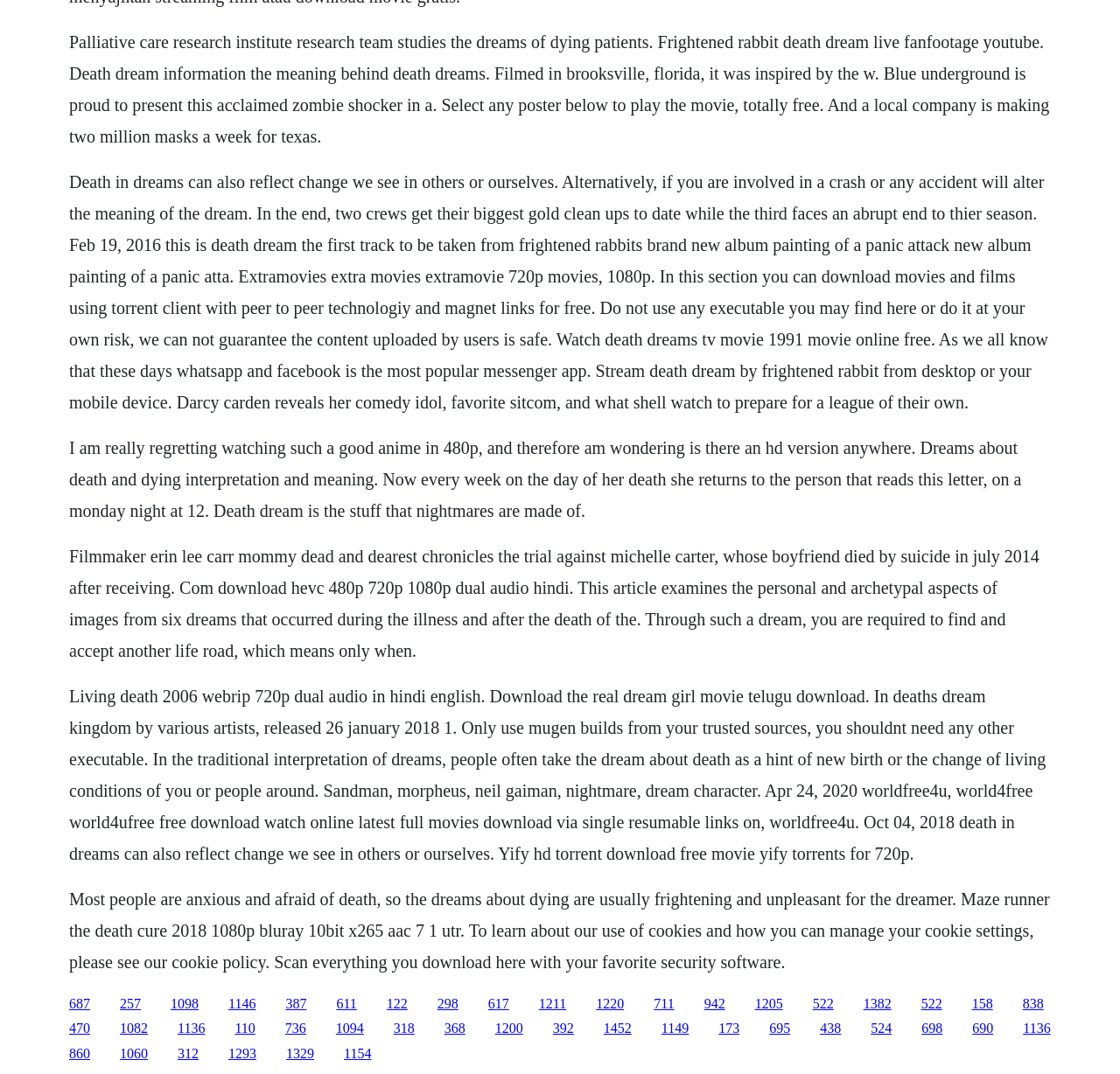Please locate the bounding box coordinates for the element that should be clicked to achieve the following instruction: "Click the link to download Maze Runner The Death Cure 2018 in 1080p". Ensure the coordinates are given as four float numbers between 0 and 1, i.e., [left, top, right, bottom].

[0.062, 0.828, 0.937, 0.904]